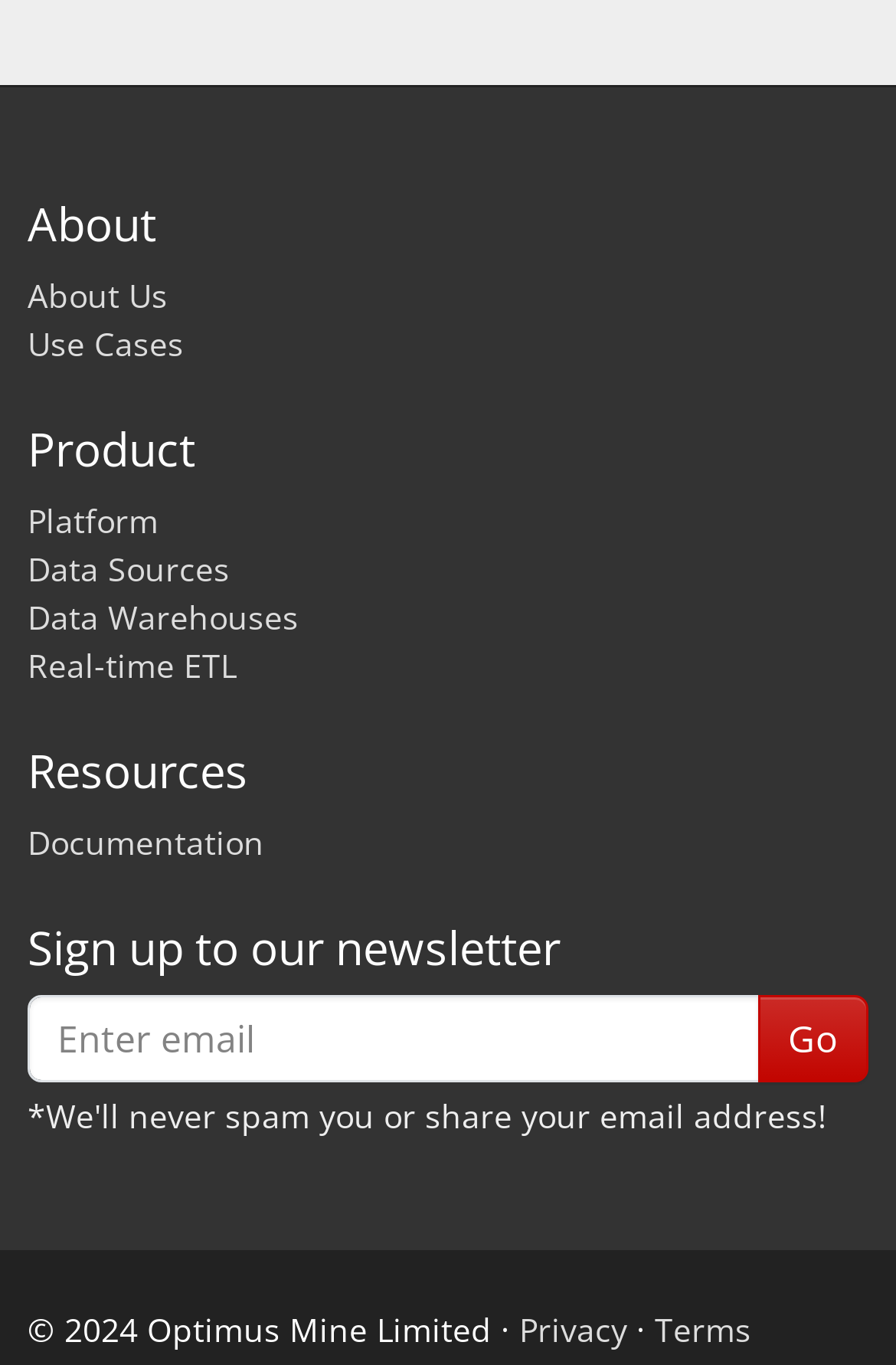How many links are under the 'Resources' heading? Observe the screenshot and provide a one-word or short phrase answer.

1